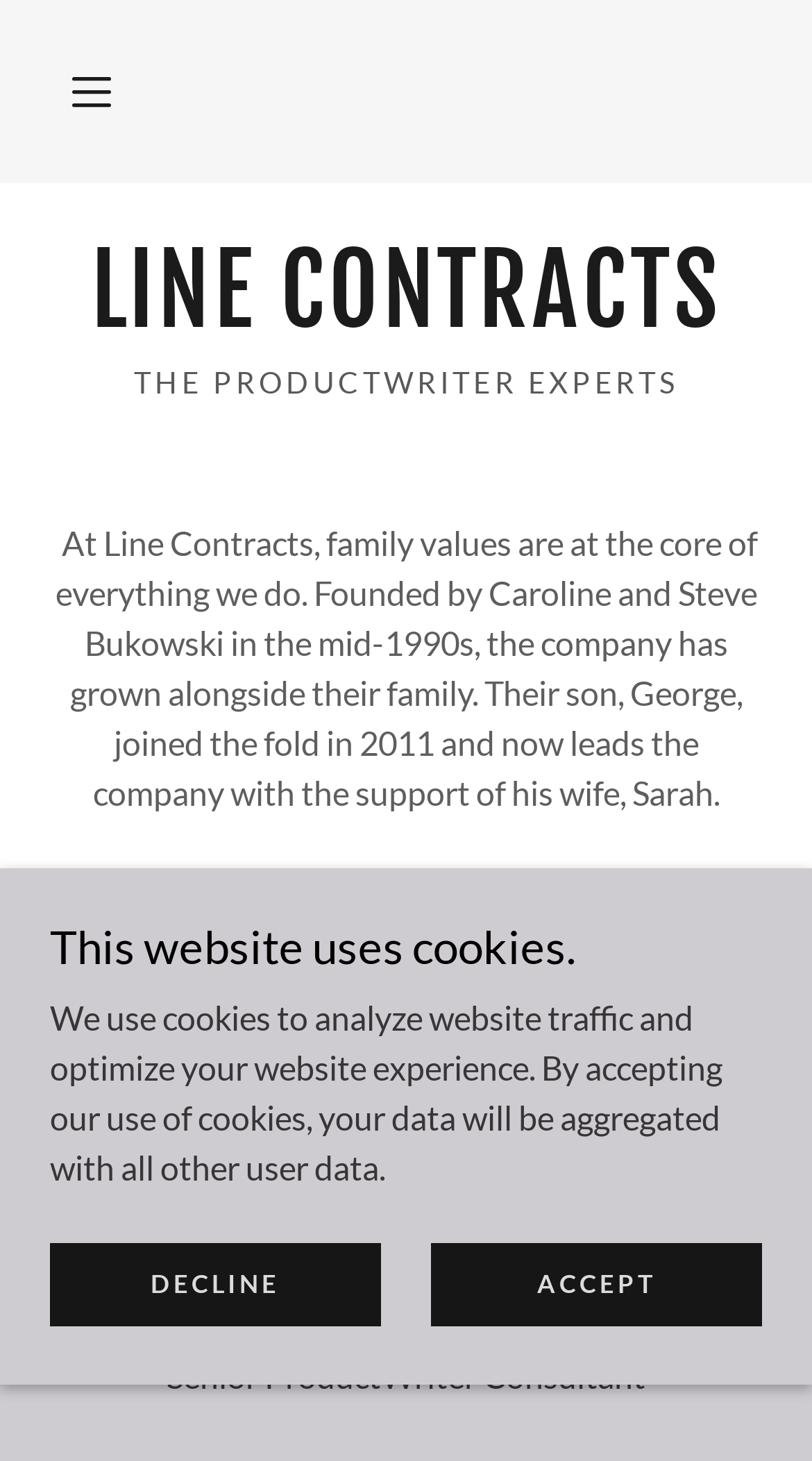What is the name of the company?
Based on the image, answer the question with as much detail as possible.

The company name is mentioned in the link 'LINE CONTRACTS' which is a navigation menu item, and also in the StaticText element that describes the company's history and values.